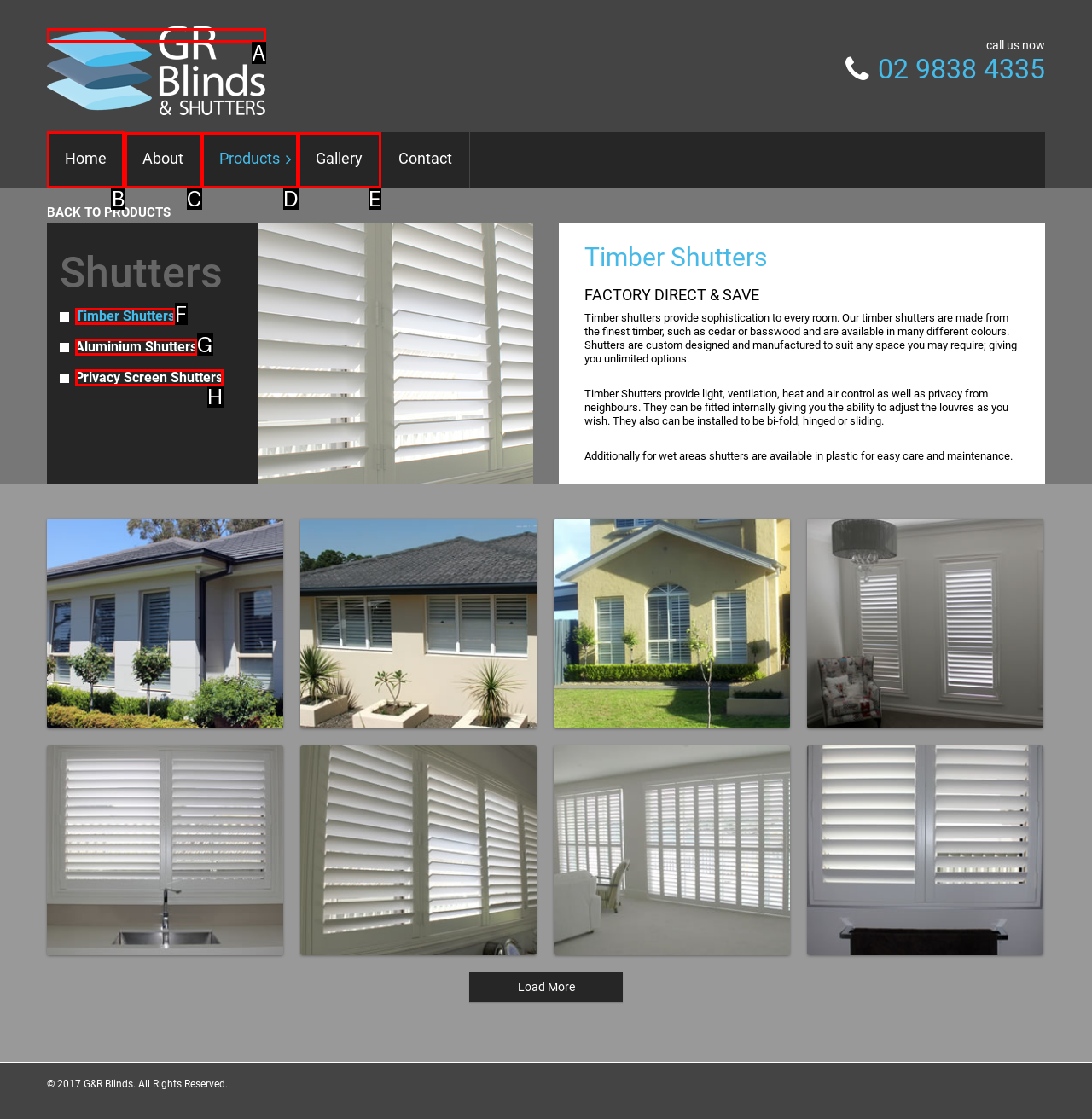Which option should be clicked to complete this task: go to the 'Home' page
Reply with the letter of the correct choice from the given choices.

B